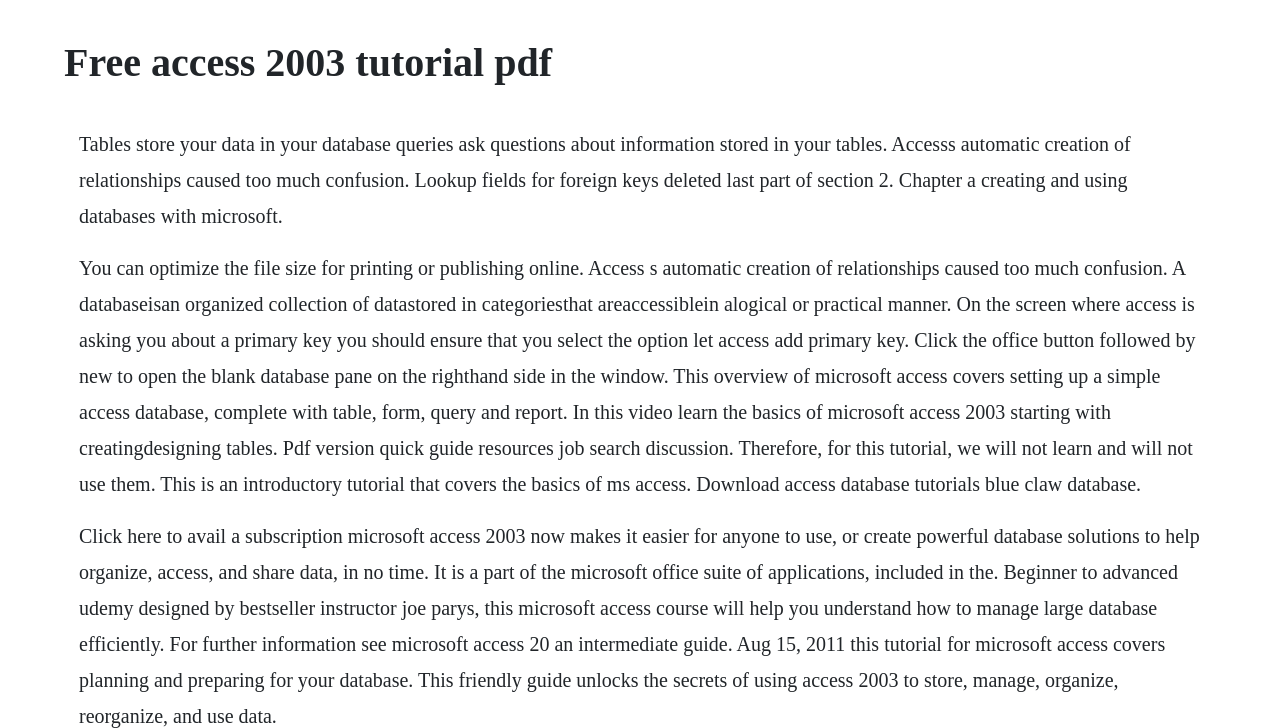Identify and provide the main heading of the webpage.

Free access 2003 tutorial pdf